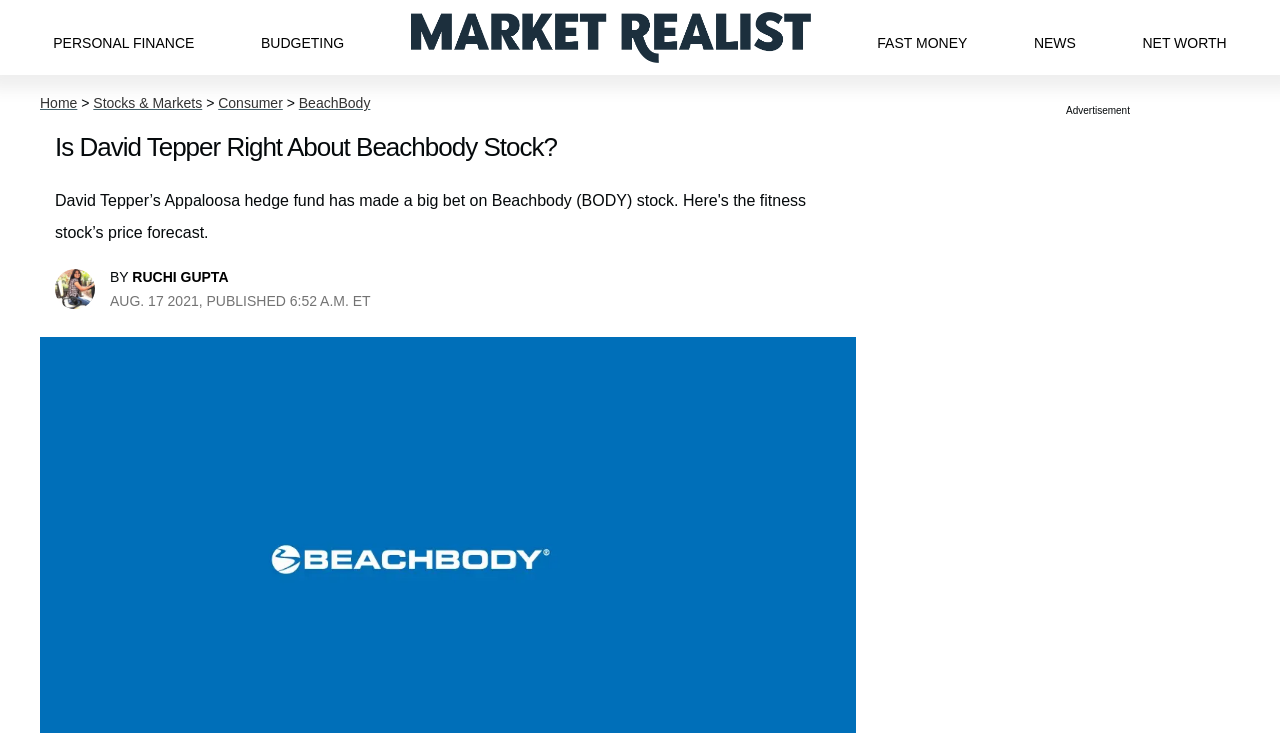Using the provided element description "Consumer", determine the bounding box coordinates of the UI element.

[0.17, 0.13, 0.221, 0.151]